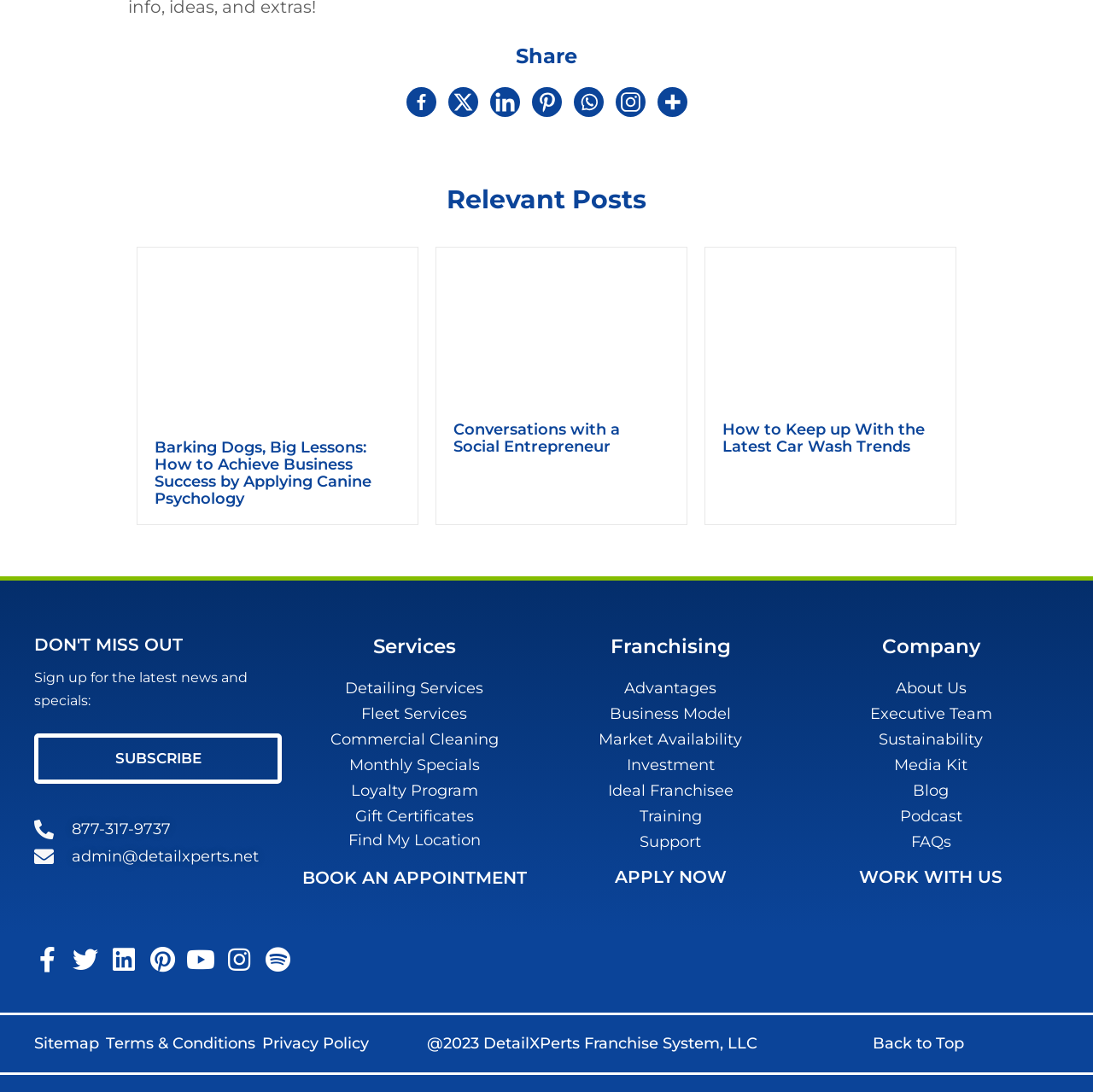Predict the bounding box coordinates of the area that should be clicked to accomplish the following instruction: "Apply for franchising". The bounding box coordinates should consist of four float numbers between 0 and 1, i.e., [left, top, right, bottom].

[0.562, 0.794, 0.664, 0.812]